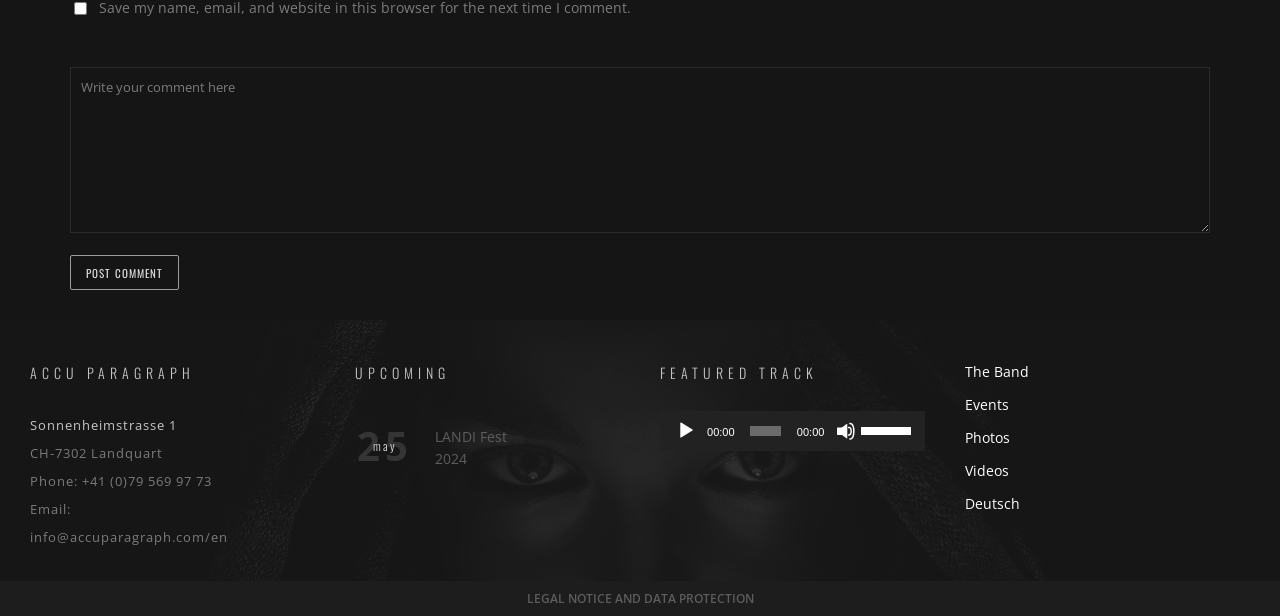Using the element description provided, determine the bounding box coordinates in the format (top-left x, top-left y, bottom-right x, bottom-right y). Ensure that all values are floating point numbers between 0 and 1. Element description: LEGAL NOTICE AND DATA PROTECTION

[0.411, 0.957, 0.589, 0.985]